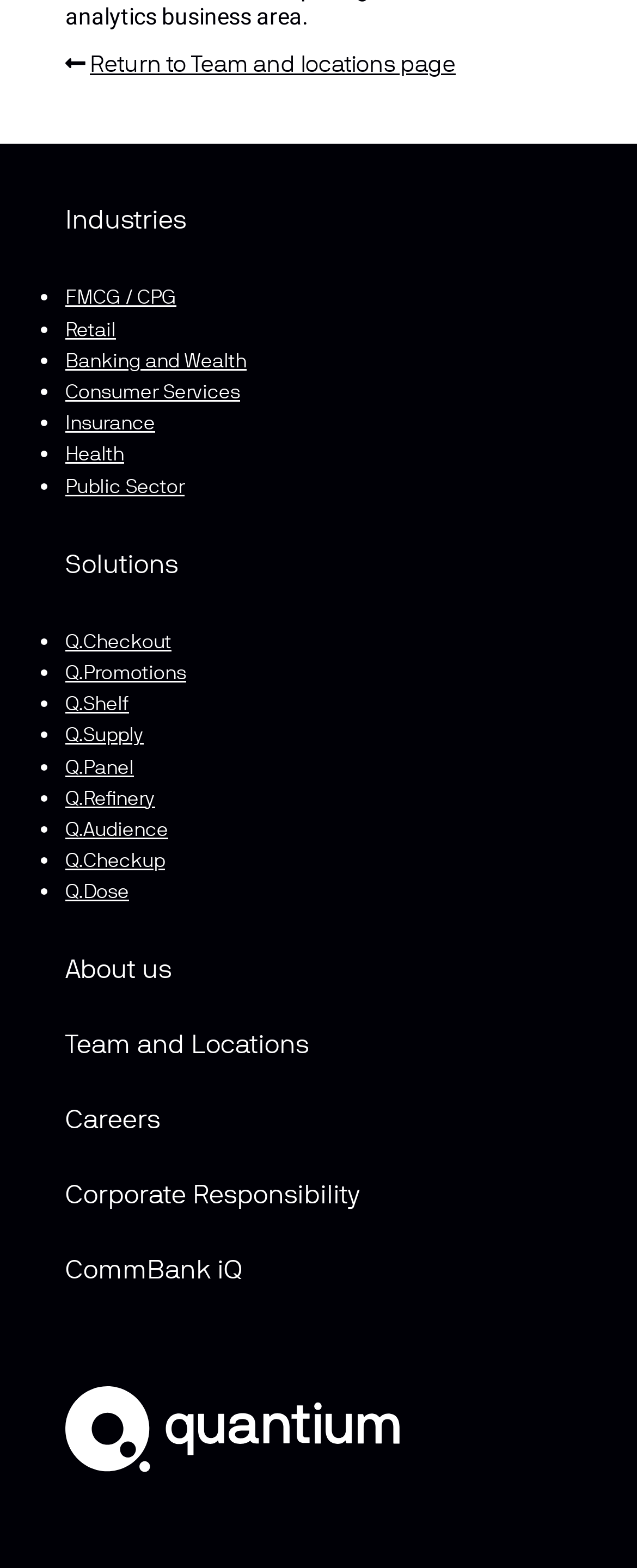Using the element description: "Team and Locations", determine the bounding box coordinates for the specified UI element. The coordinates should be four float numbers between 0 and 1, [left, top, right, bottom].

[0.103, 0.655, 0.485, 0.68]